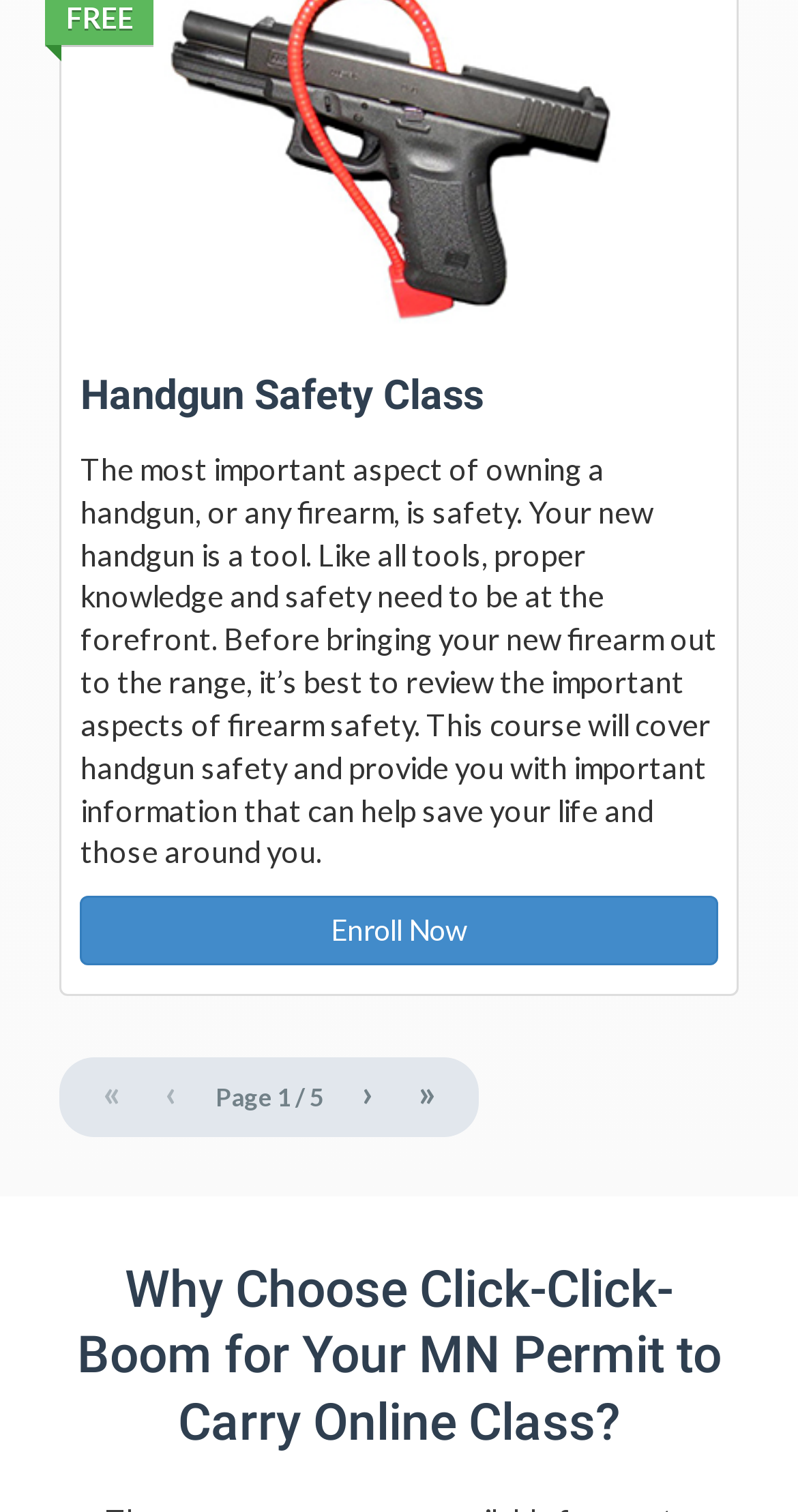Determine the bounding box for the UI element that matches this description: "Enroll Now".

[0.1, 0.593, 0.9, 0.639]